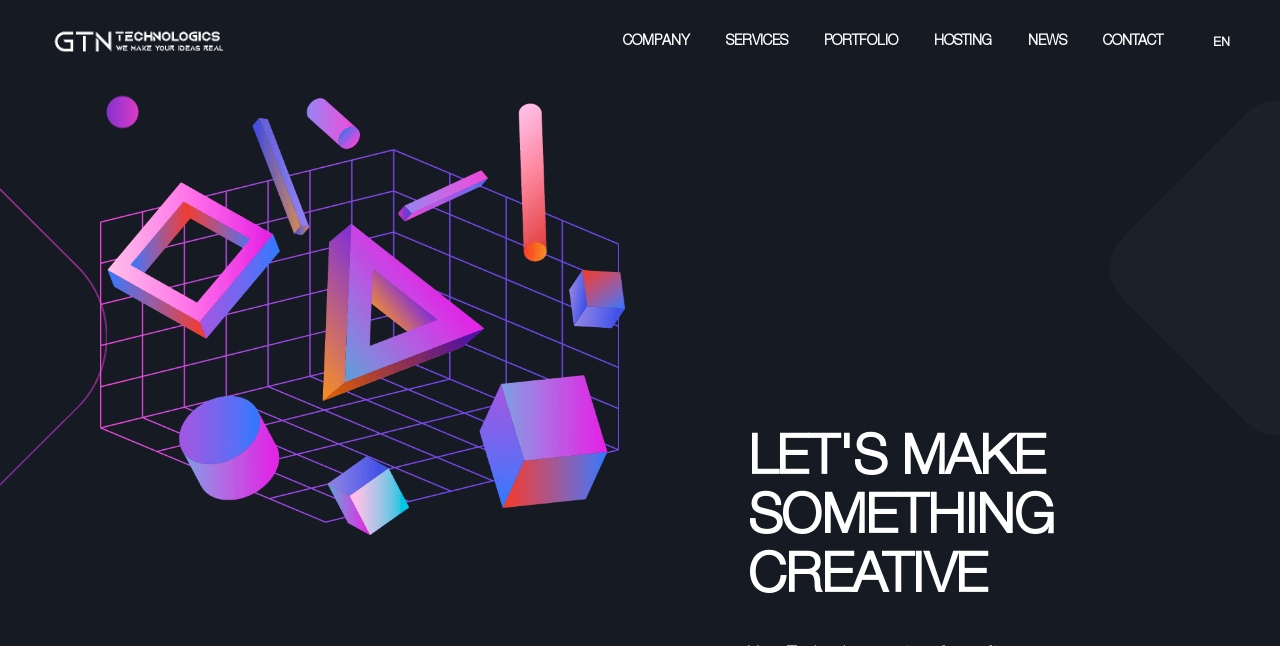Please identify the bounding box coordinates of the region to click in order to complete the given instruction: "read the heading". The coordinates should be four float numbers between 0 and 1, i.e., [left, top, right, bottom].

[0.584, 0.658, 0.922, 0.931]